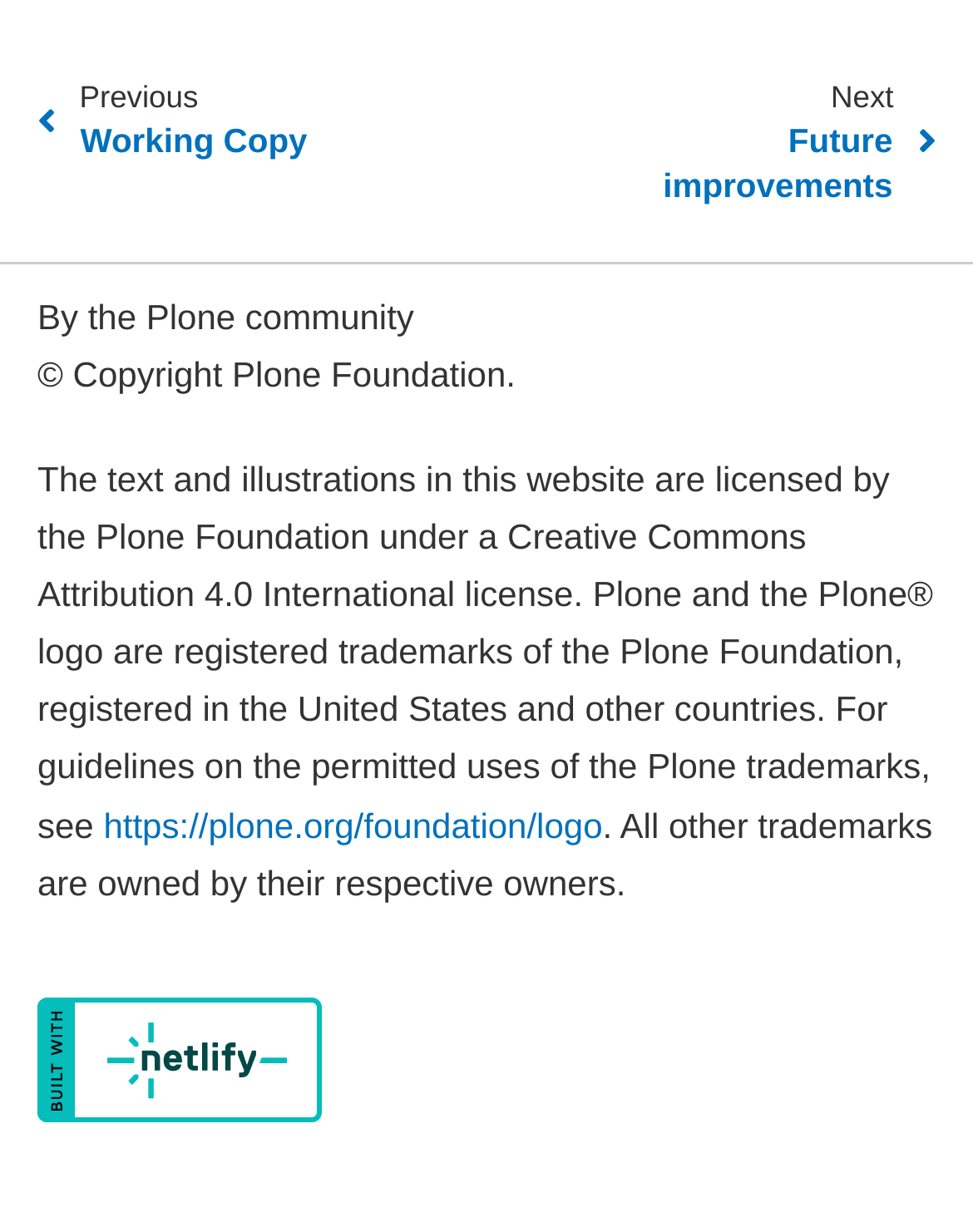For the given element description https://plone.org/foundation/logo, determine the bounding box coordinates of the UI element. The coordinates should follow the format (top-left x, top-left y, bottom-right x, bottom-right y) and be within the range of 0 to 1.

[0.106, 0.653, 0.619, 0.685]